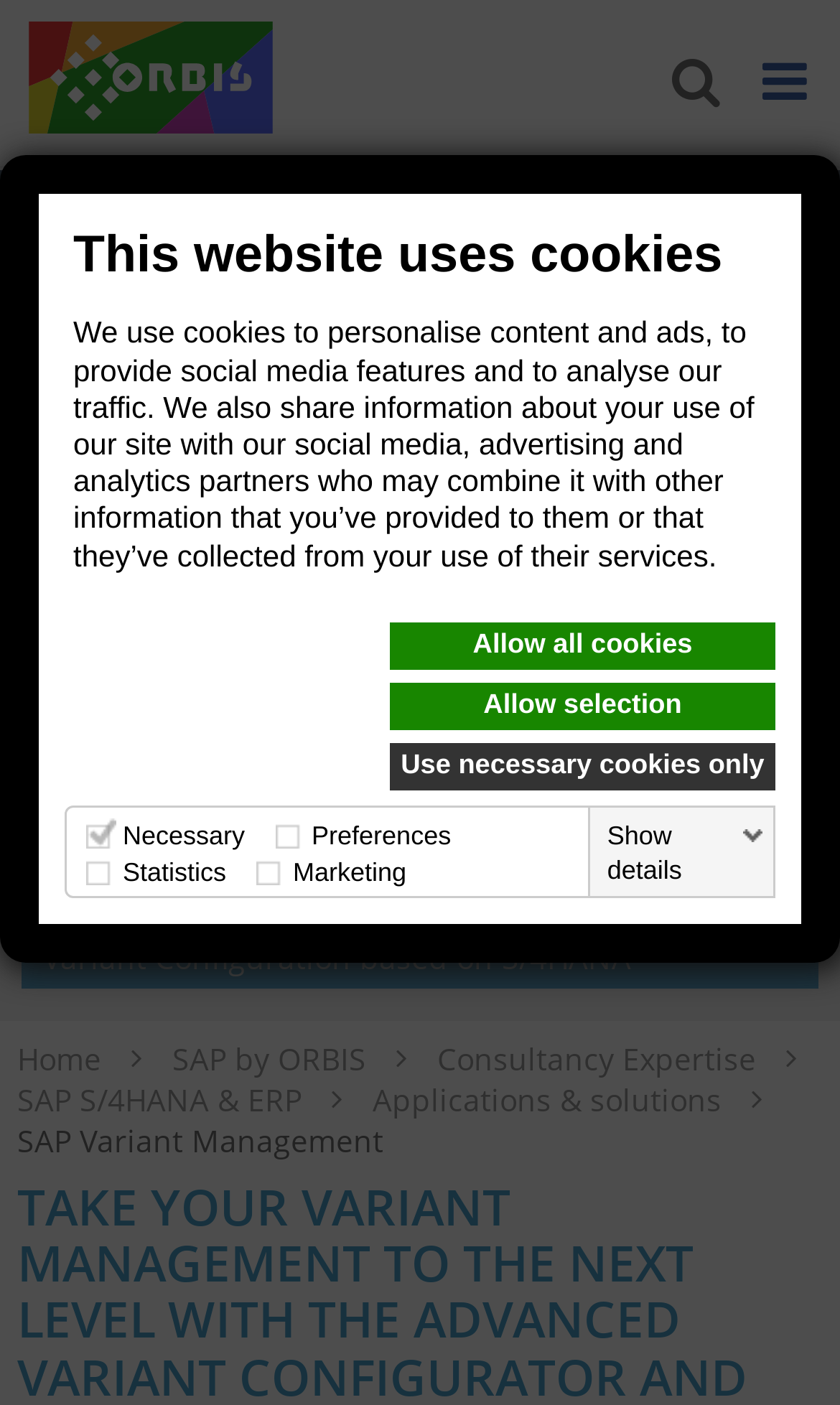Generate a thorough caption detailing the webpage content.

The webpage is focused on advanced variant configuration with S/4HANA ERP system, with a prominent dialog box at the top that informs users about the website's use of cookies. The dialog box has a heading "This website uses cookies" and a paragraph explaining the purpose of cookies, followed by three links to manage cookie preferences. Below the dialog box, there is a layout table with four columns, each containing a checkbox and a description of the type of cookies: necessary, preferences, statistics, and marketing.

On the top left corner, there is an ORBIS logo, which is both a link and an image. Below the logo, there is a list box with a single option that describes advanced SAP variant configuration thanks to SAP S/4HANA, accompanied by an image.

The webpage has a navigation menu at the bottom, with five links: Home, SAP by ORBIS, Consultancy Expertise, SAP S/4HANA & ERP, and Applications & solutions. Each link has an arrow icon. There is also a static text "SAP Variant Management" at the bottom left corner.

Overall, the webpage appears to be a landing page for a company that provides SAP-related services, with a focus on advanced variant configuration and ERP systems.